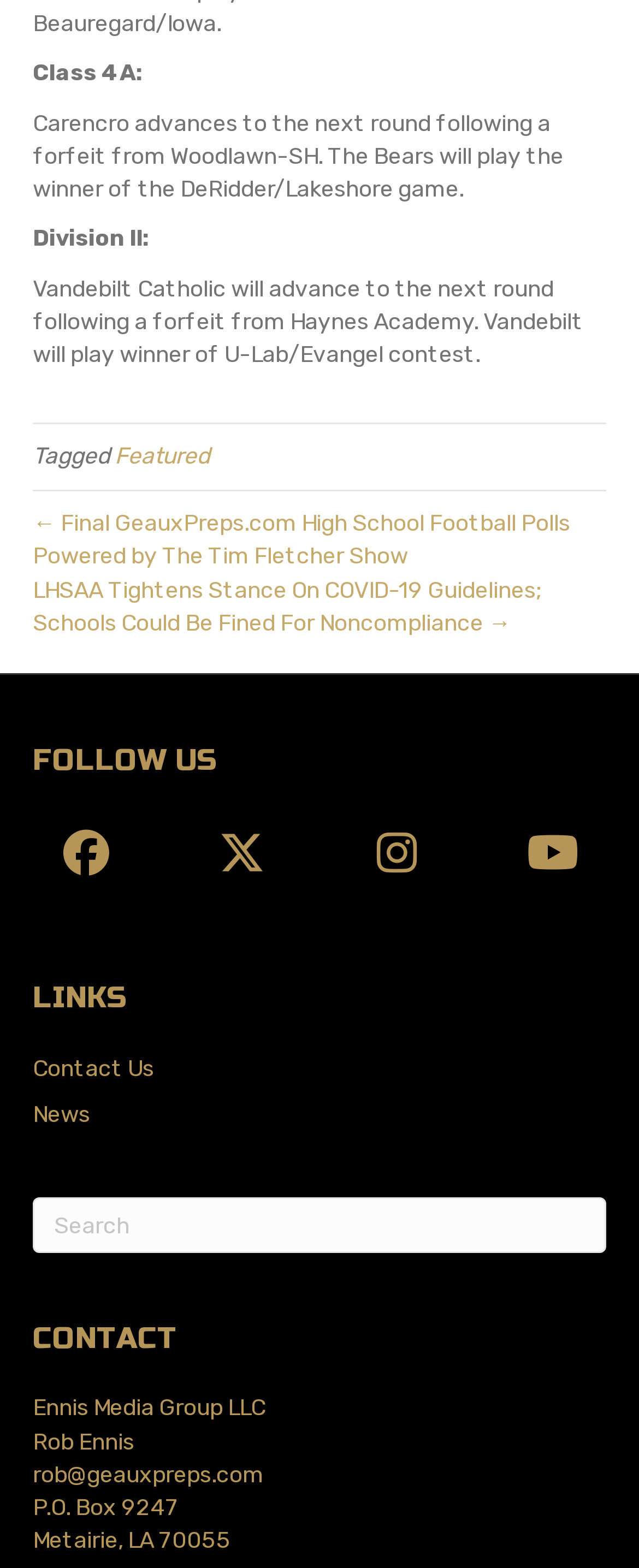Provide the bounding box coordinates of the HTML element described by the text: "Featured". The coordinates should be in the format [left, top, right, bottom] with values between 0 and 1.

[0.179, 0.282, 0.328, 0.299]